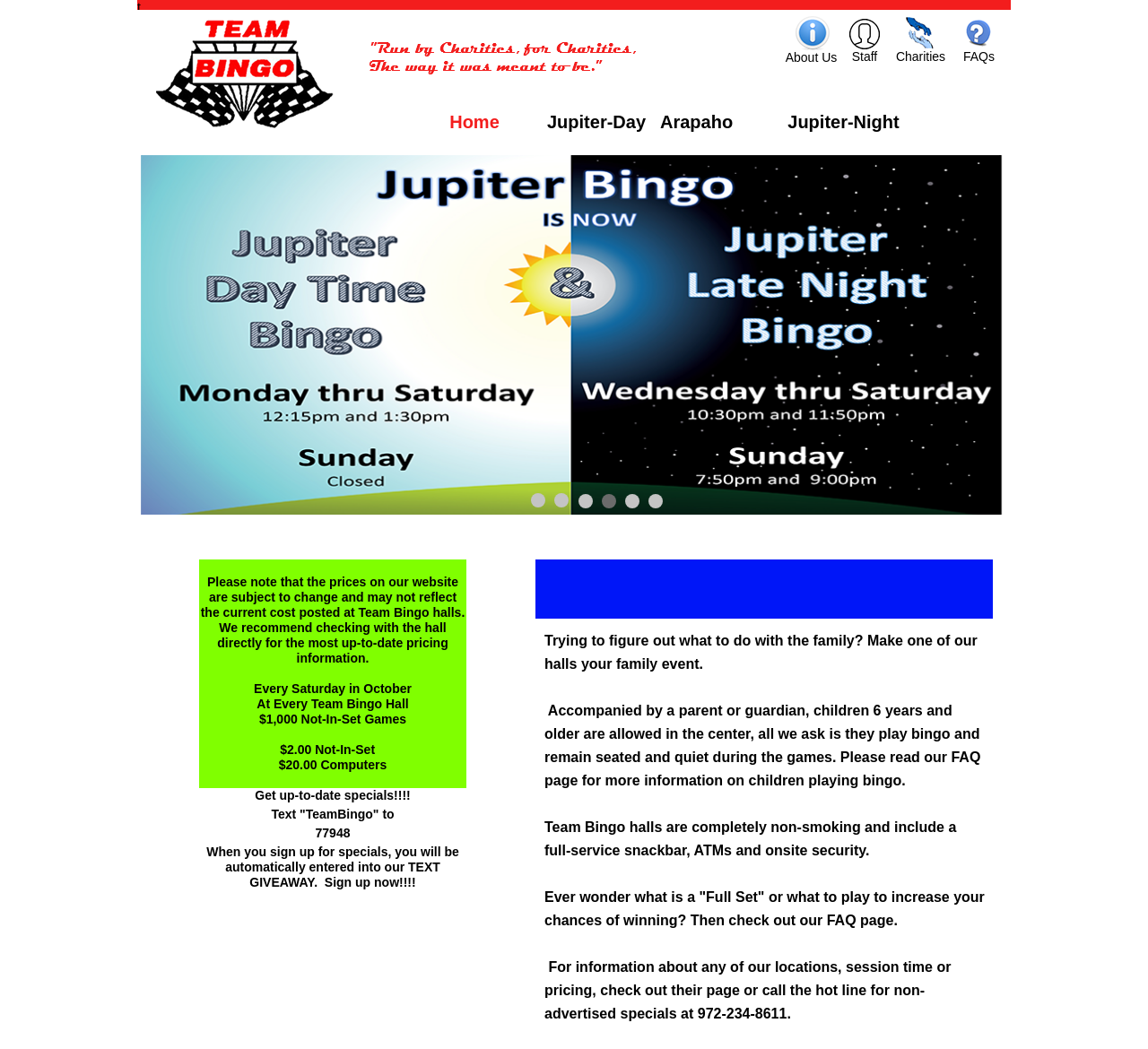Locate the UI element described as follows: "parent_node: Home". Return the bounding box coordinates as four float numbers between 0 and 1 in the order [left, top, right, bottom].

[0.789, 0.016, 0.813, 0.047]